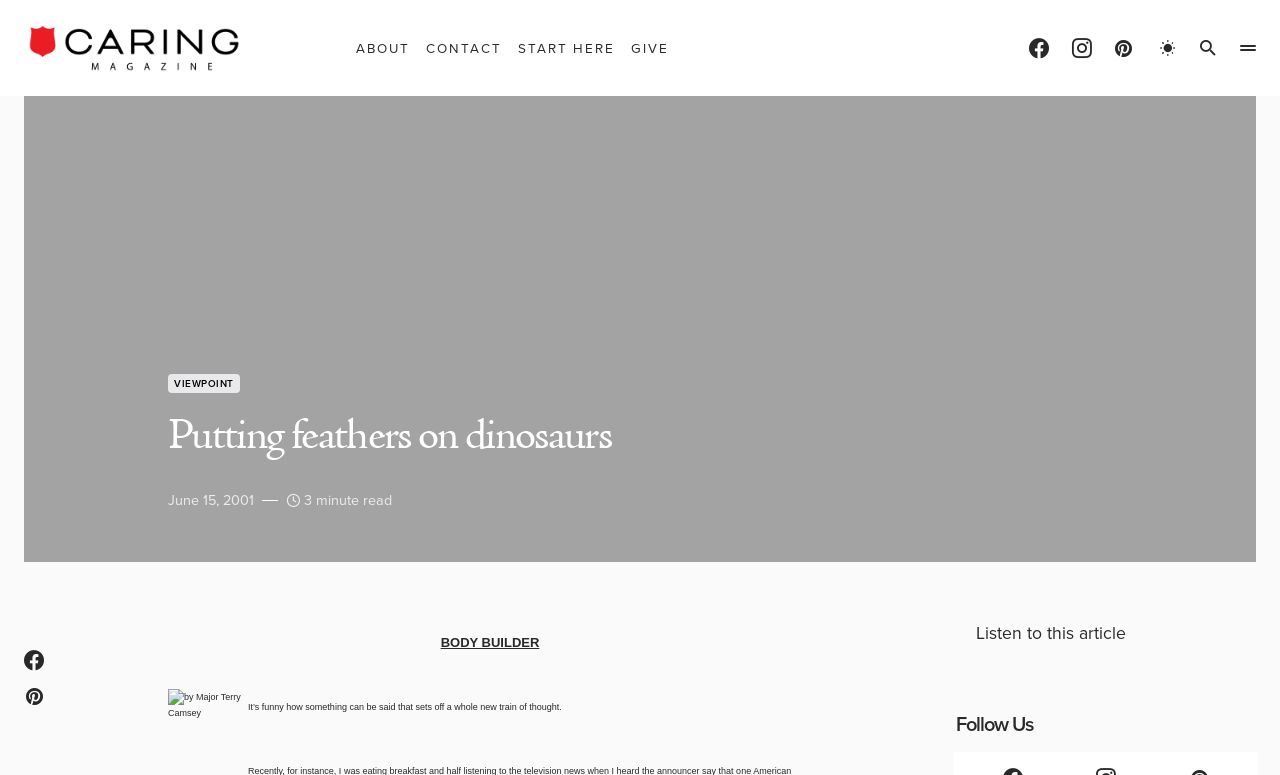Give a complete and precise description of the webpage's appearance.

The webpage is titled "Putting feathers on dinosaurs | Caring Magazine" and has a prominent logo of "Caring Magazine" at the top left corner. The top navigation bar contains five links: "ABOUT", "CONTACT", "START HERE", "GIVE", and three social media links to "Facebook", "Instagram", and "Pinterest" at the top right corner. 

Below the navigation bar, there is a large figure that spans almost the entire width of the page. Above the figure, there is a heading that reads "Putting feathers on dinosaurs" and a subheading that indicates the article was published on "June 15, 2001" and is a "3 minute read". 

To the right of the figure, there is a section with a heading "VIEWPOINT" and a link with a icon. Below this section, there are three buttons with icons. 

At the bottom of the page, there is an article with a title "BODY BUILDER" and a paragraph that starts with "It’s funny how something can be said that sets off a whole new train of thought." The article also has a "Listen to this article" link. 

Finally, at the very bottom of the page, there is a "Follow Us" heading with no accompanying links or icons.